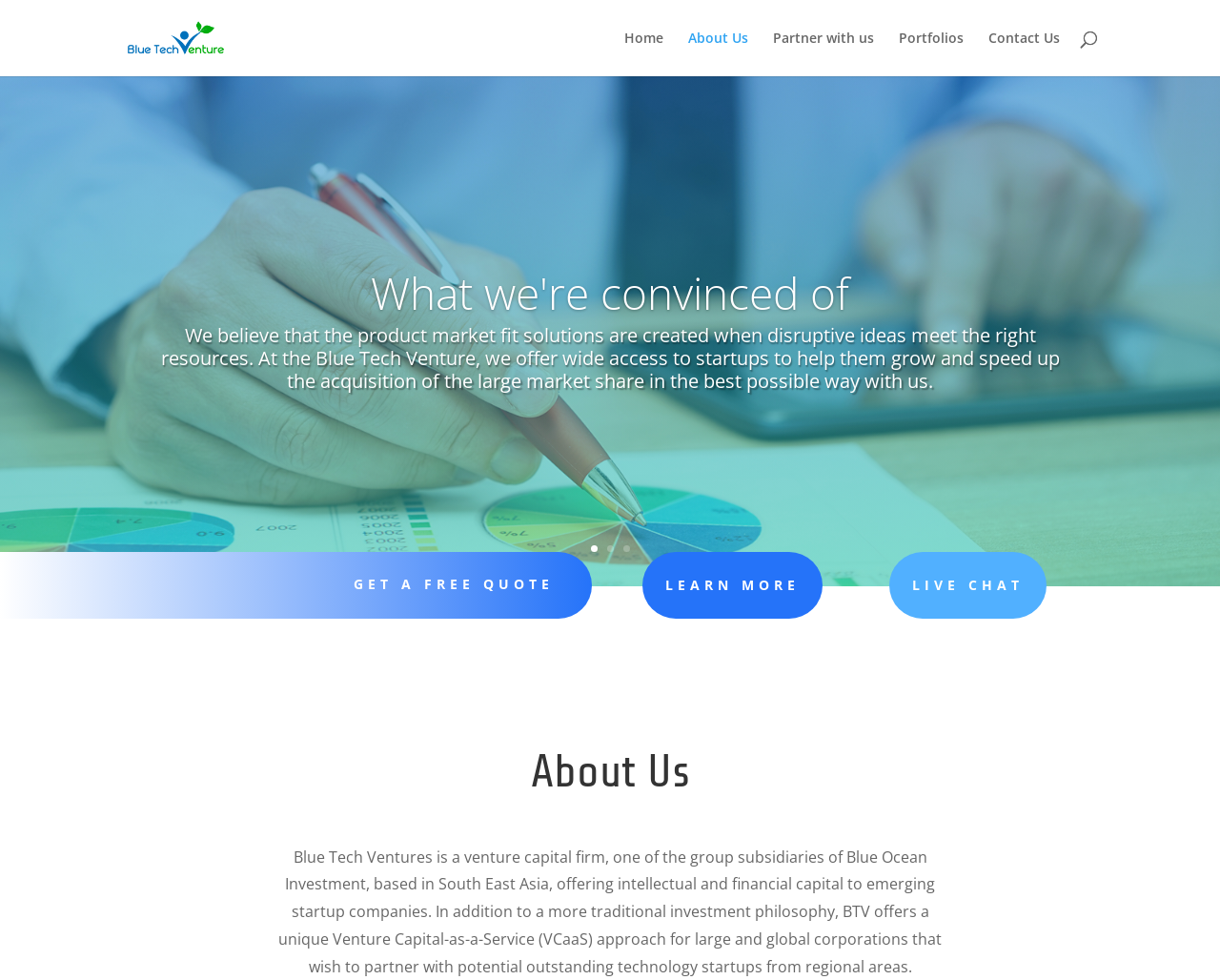What is the text of the heading above the 'GET A FREE QUOTE' link?
Provide a short answer using one word or a brief phrase based on the image.

GET A FREE QUOTE